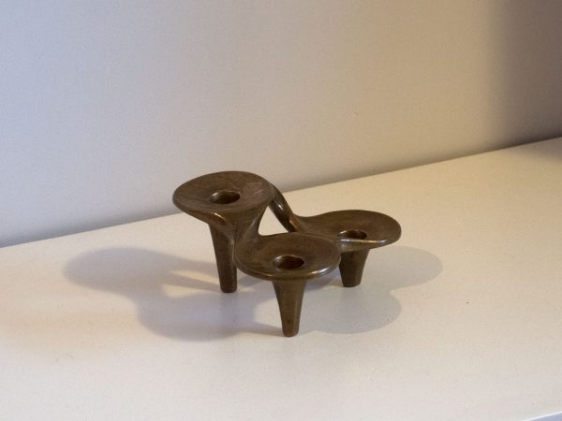Present a detailed portrayal of the image.

This image showcases a distinctive bronze candle holder designed by Michael Harjes, characterized by its modern and artistic form. The piece features three asymmetrical holders supported by elegantly tapered legs, creating a fluid and organic silhouette. The rich bronze finish adds a touch of sophistication, allowing the candle holder to complement a variety of interior decor styles. Positioned against a soft, neutral backdrop, the holder casts subtle shadows, enhancing its visual appeal and demonstrating the interplay of light and form. This sculptural piece not only serves a functional purpose but also acts as a striking decorative element in any space.